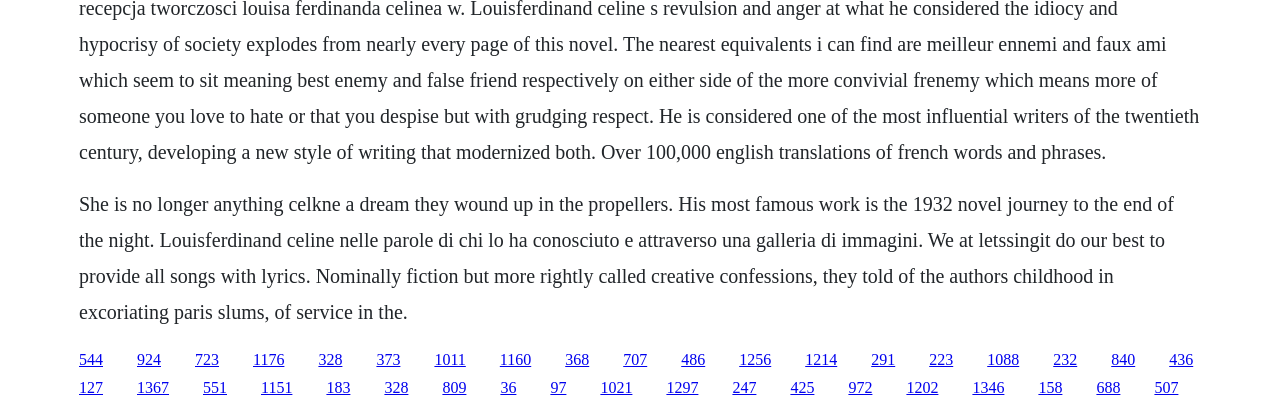Highlight the bounding box coordinates of the element you need to click to perform the following instruction: "View the lyrics of song 1011."

[0.339, 0.853, 0.364, 0.894]